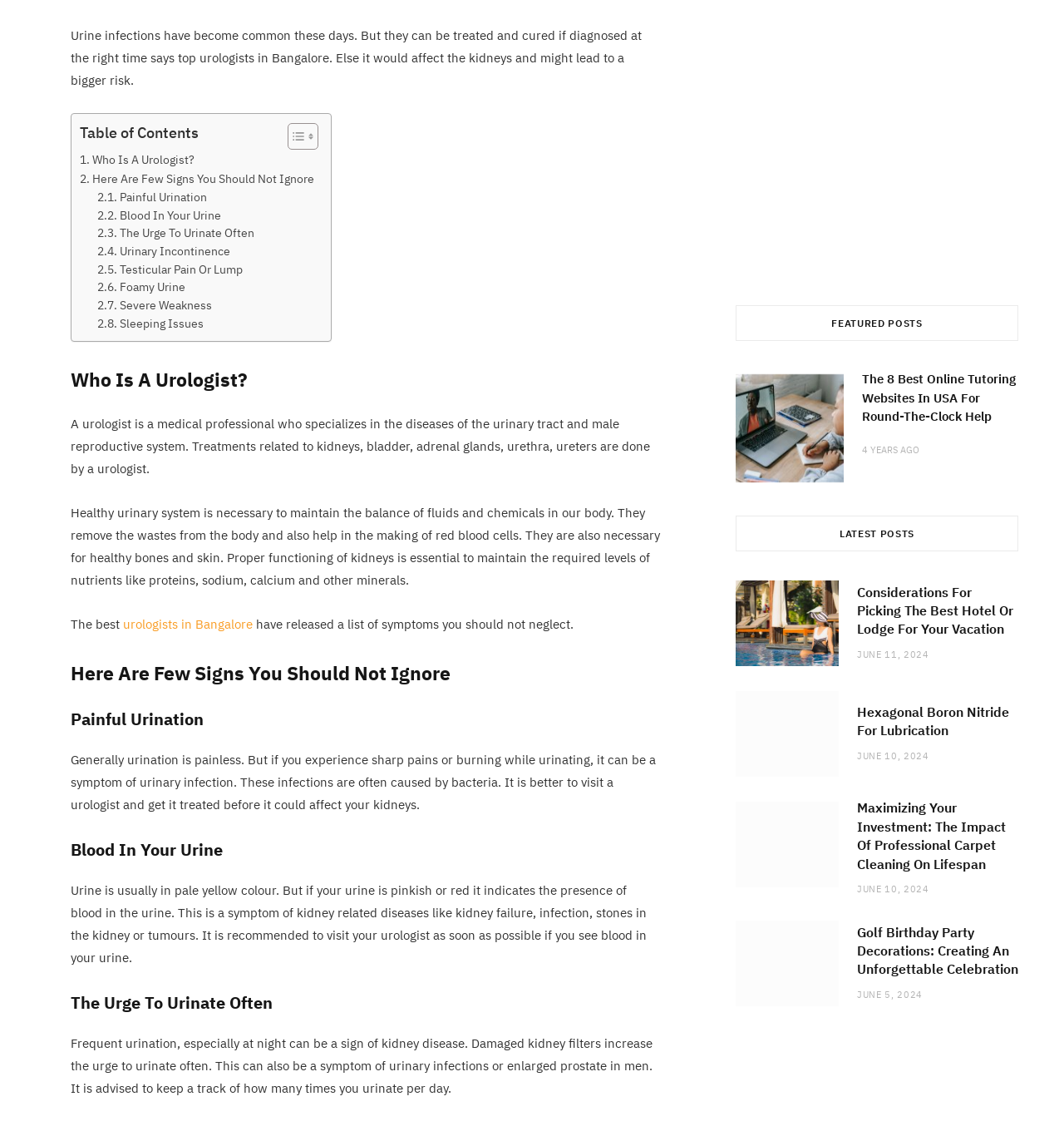What is the importance of kidney function?
Utilize the information in the image to give a detailed answer to the question.

According to the webpage, the kidneys play a crucial role in maintaining the balance of fluids and chemicals in the body, removing waste products, and helping to produce red blood cells, among other functions.